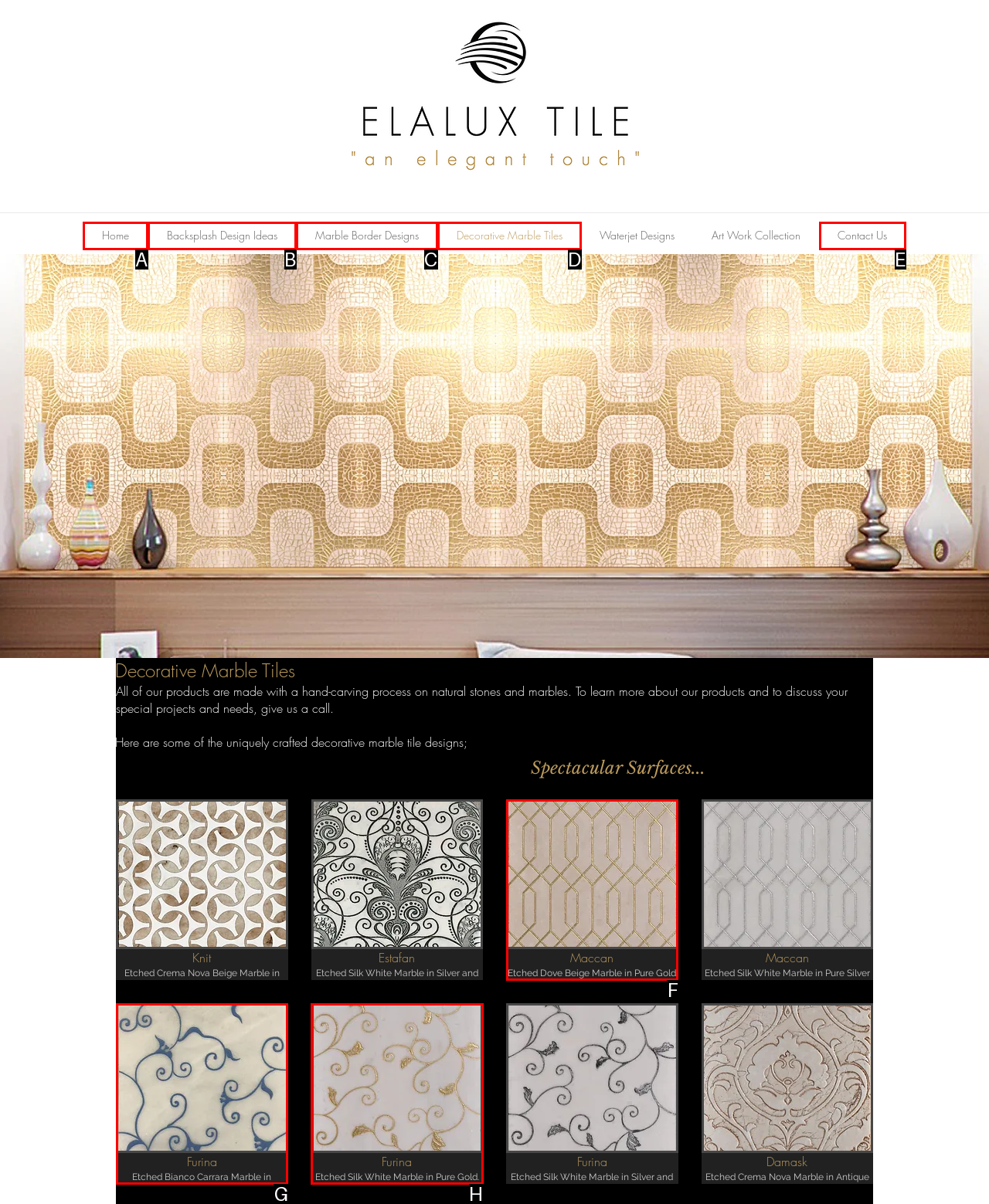Select the letter from the given choices that aligns best with the description: Previous post. Reply with the specific letter only.

None